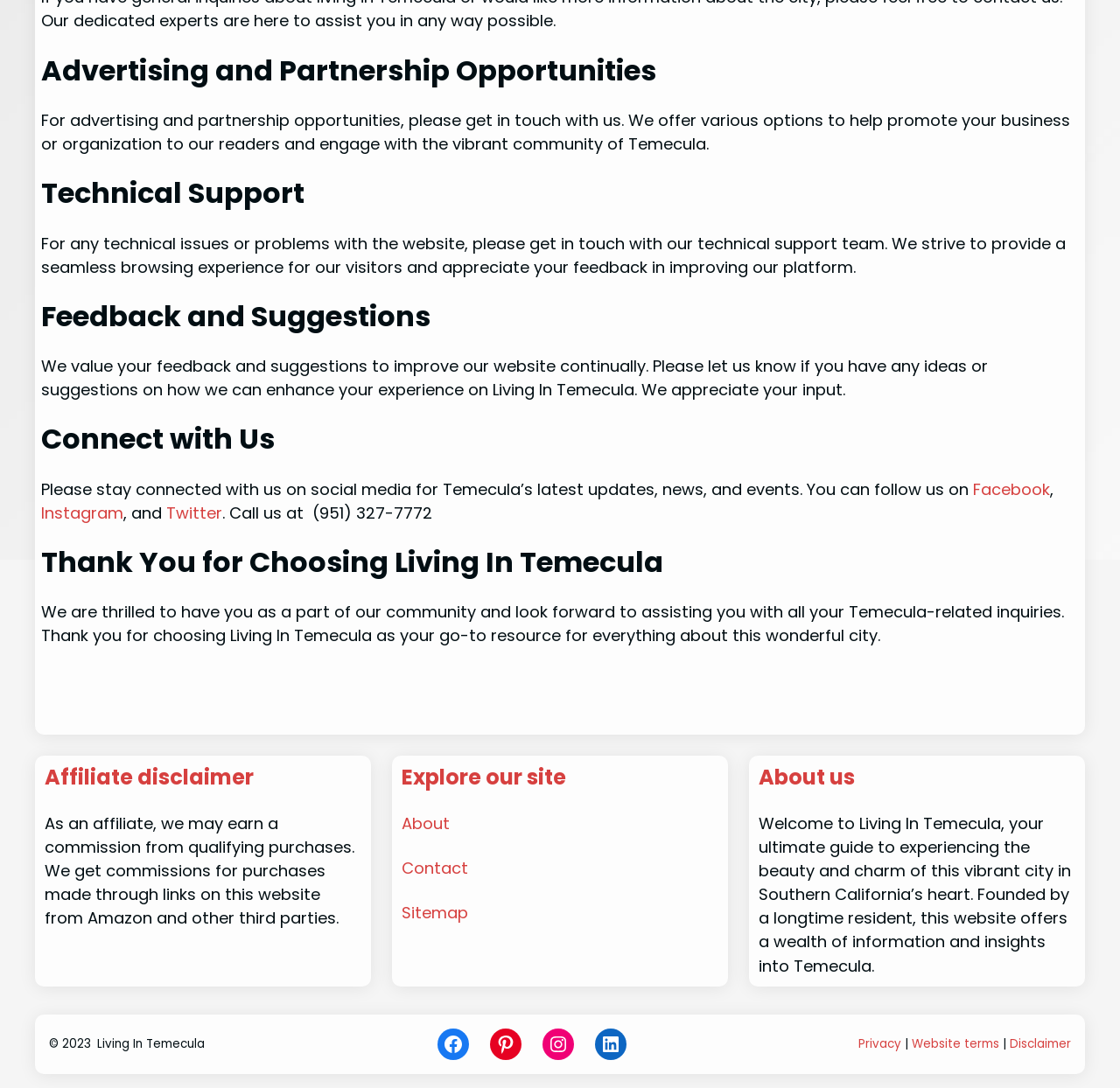Identify the bounding box for the UI element described as: "Website terms". The coordinates should be four float numbers between 0 and 1, i.e., [left, top, right, bottom].

[0.814, 0.952, 0.892, 0.967]